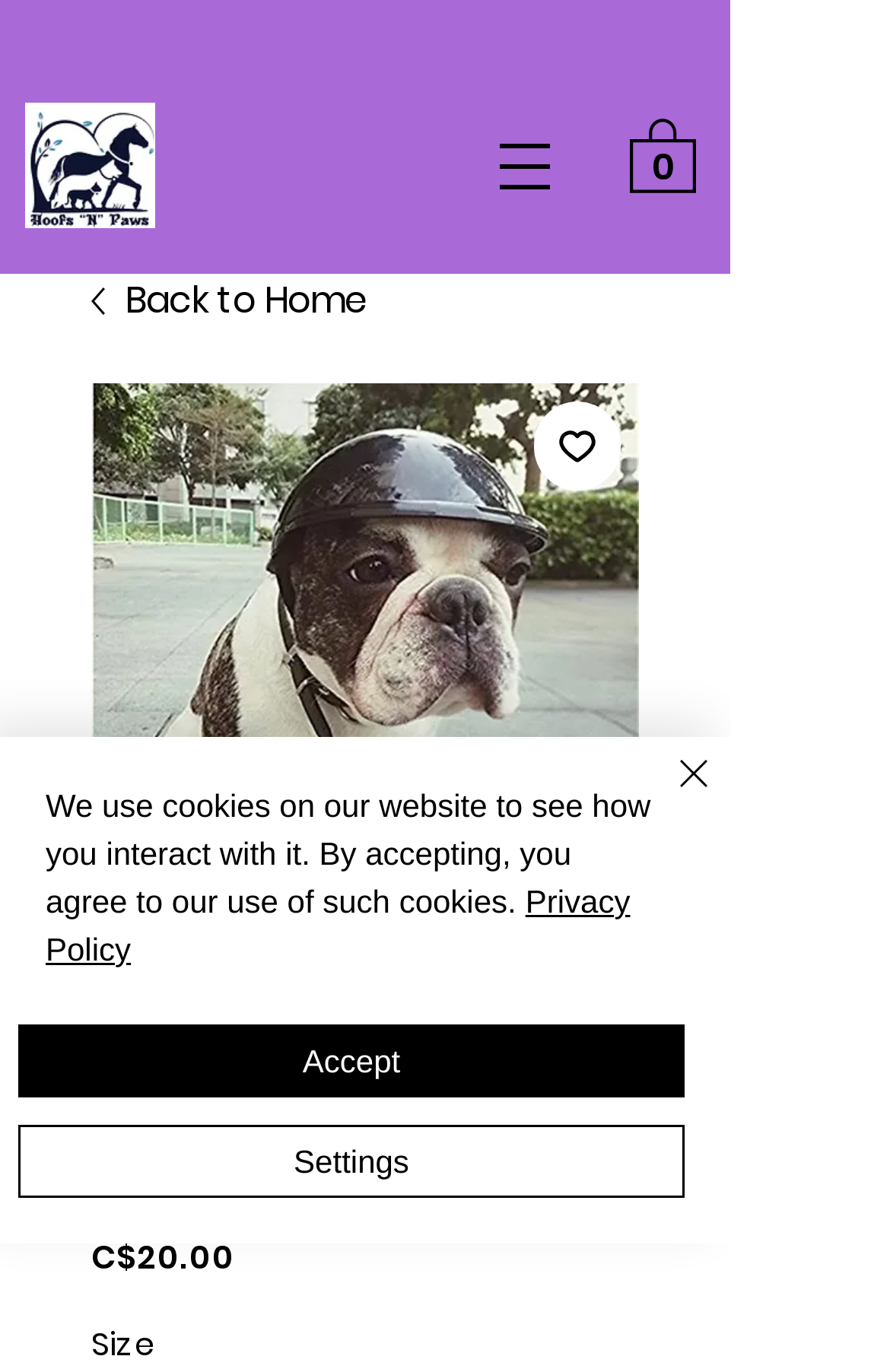Bounding box coordinates should be in the format (top-left x, top-left y, bottom-right x, bottom-right y) and all values should be floating point numbers between 0 and 1. Determine the bounding box coordinate for the UI element described as: parent_node: 0 aria-label="Open navigation menu"

[0.515, 0.083, 0.662, 0.158]